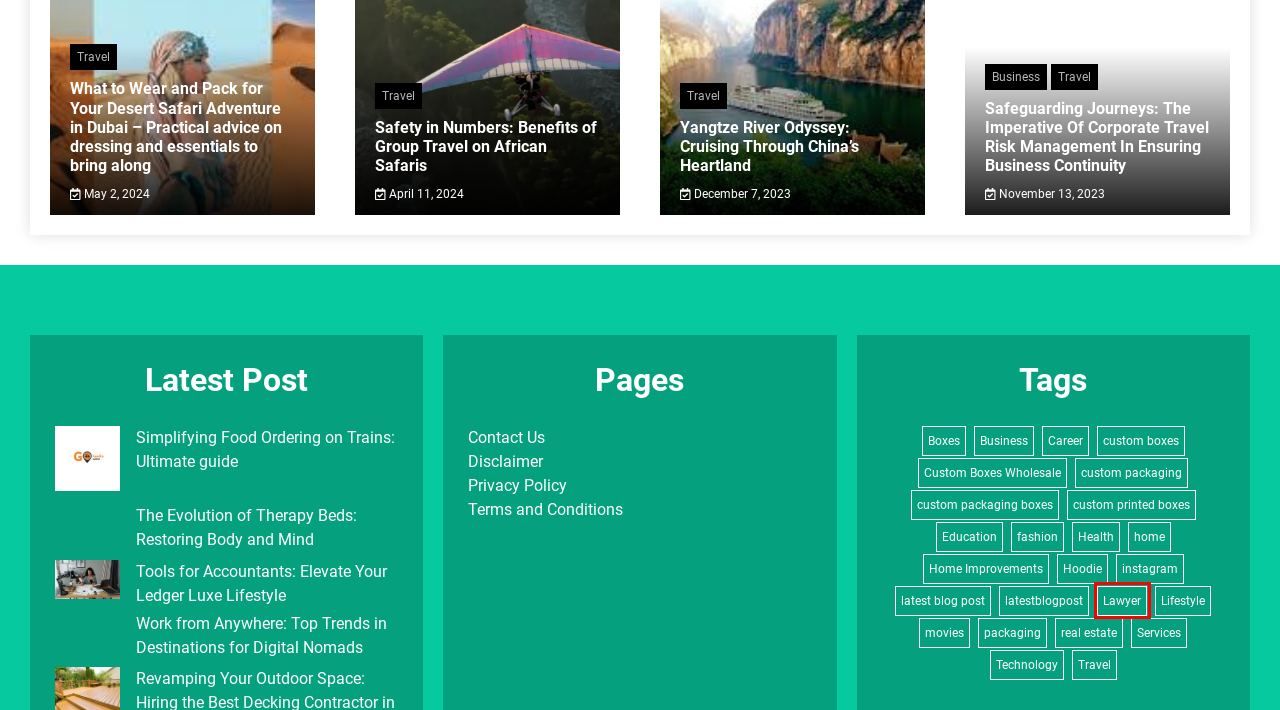You have a screenshot of a webpage, and a red bounding box highlights an element. Select the webpage description that best fits the new page after clicking the element within the bounding box. Options are:
A. Terms and Conditions - LatestBlogPost
B. real estate Archives - LatestBlogPost
C. custom packaging Archives - LatestBlogPost
D. Lawyer Archives - LatestBlogPost
E. Disclaimer
F. November 13, 2023 - LatestBlogPost
G. custom packaging boxes Archives - LatestBlogPost
H. movies Archives - LatestBlogPost

D